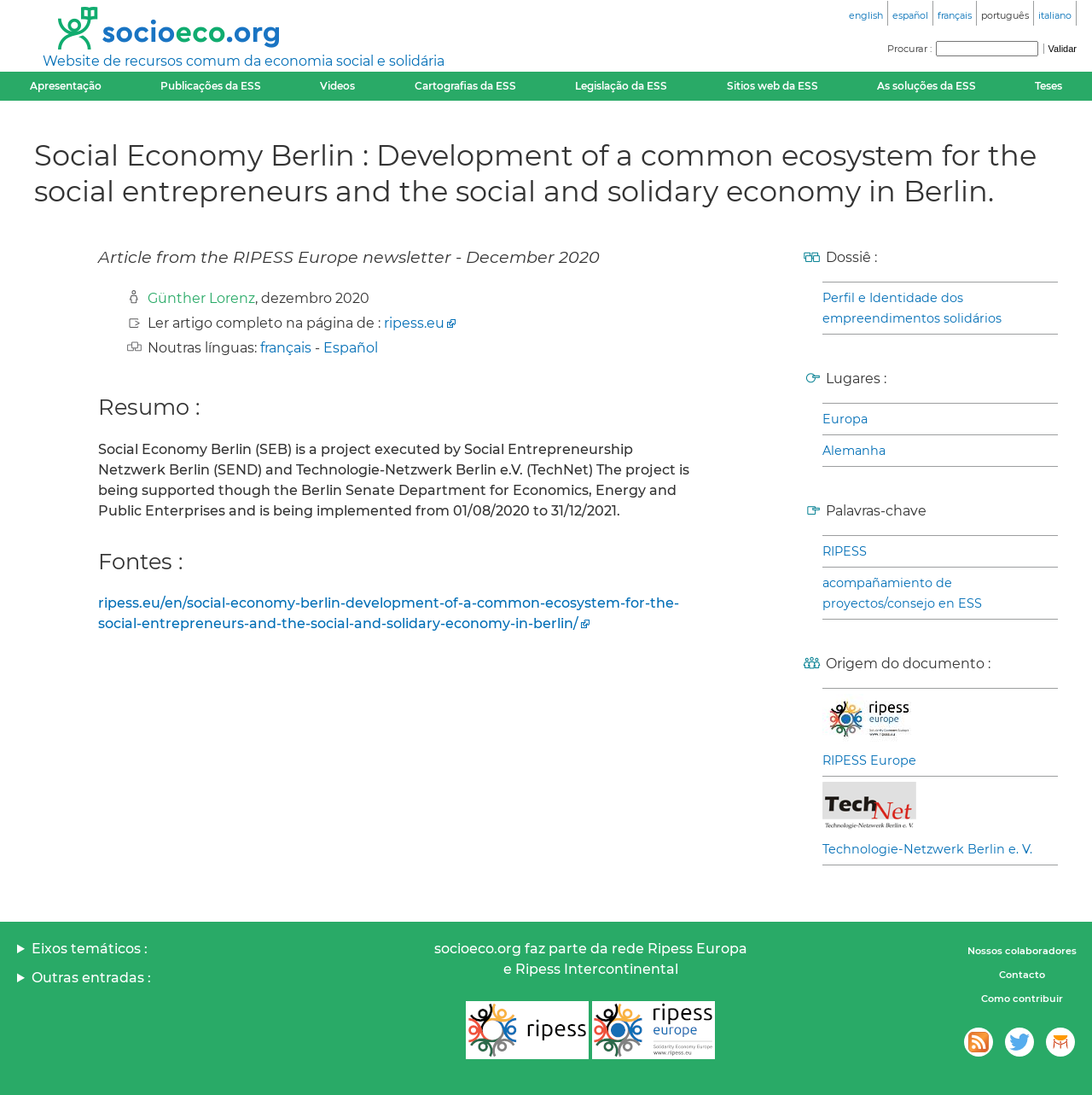Find the bounding box of the UI element described as follows: "acompañamiento de proyectos/consejo en ESS".

[0.753, 0.523, 0.969, 0.56]